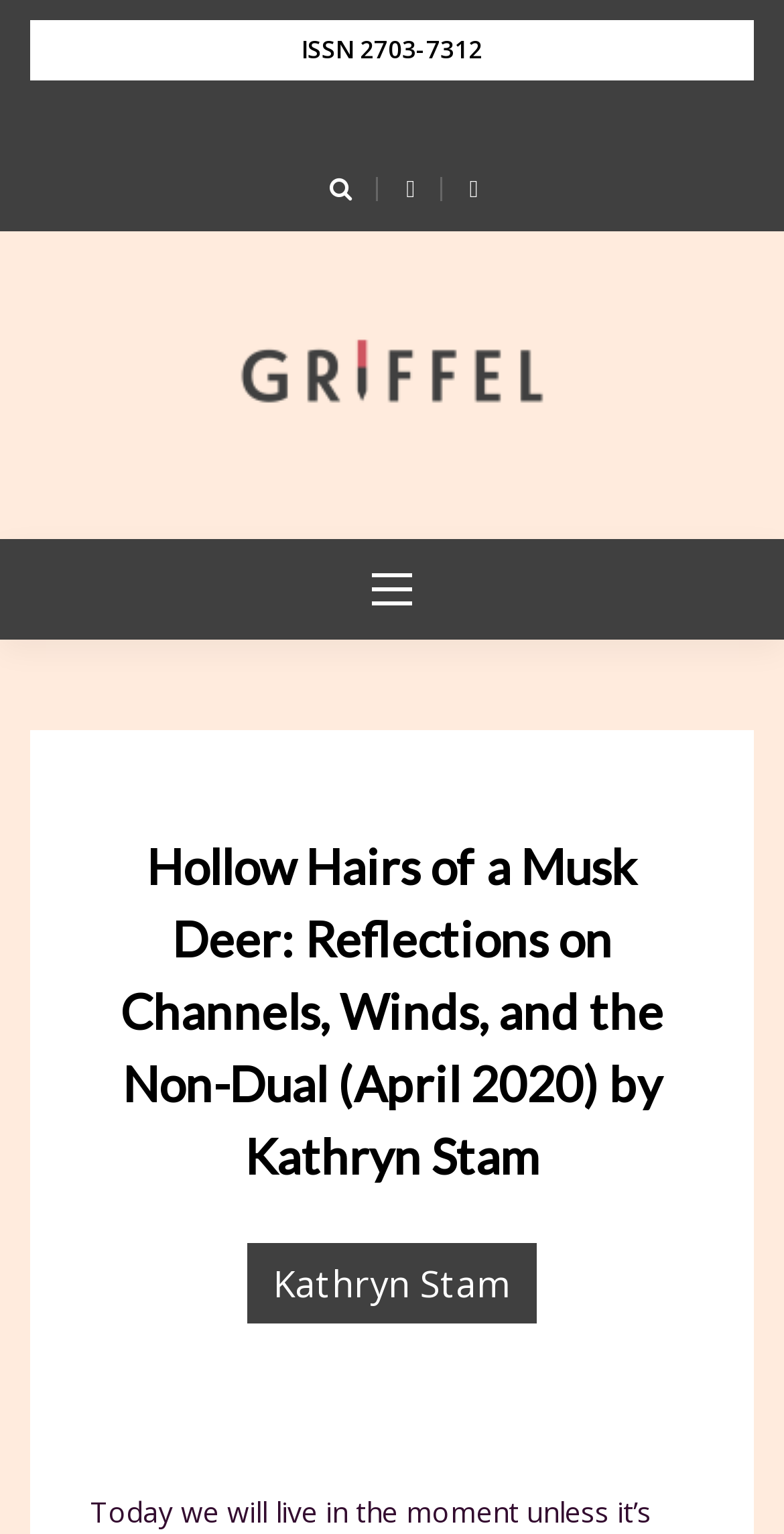What is the type of element with the symbol ''?
With the help of the image, please provide a detailed response to the question.

The symbol '' is an icon, and it is part of a link element, which can be found in the top section of the webpage.